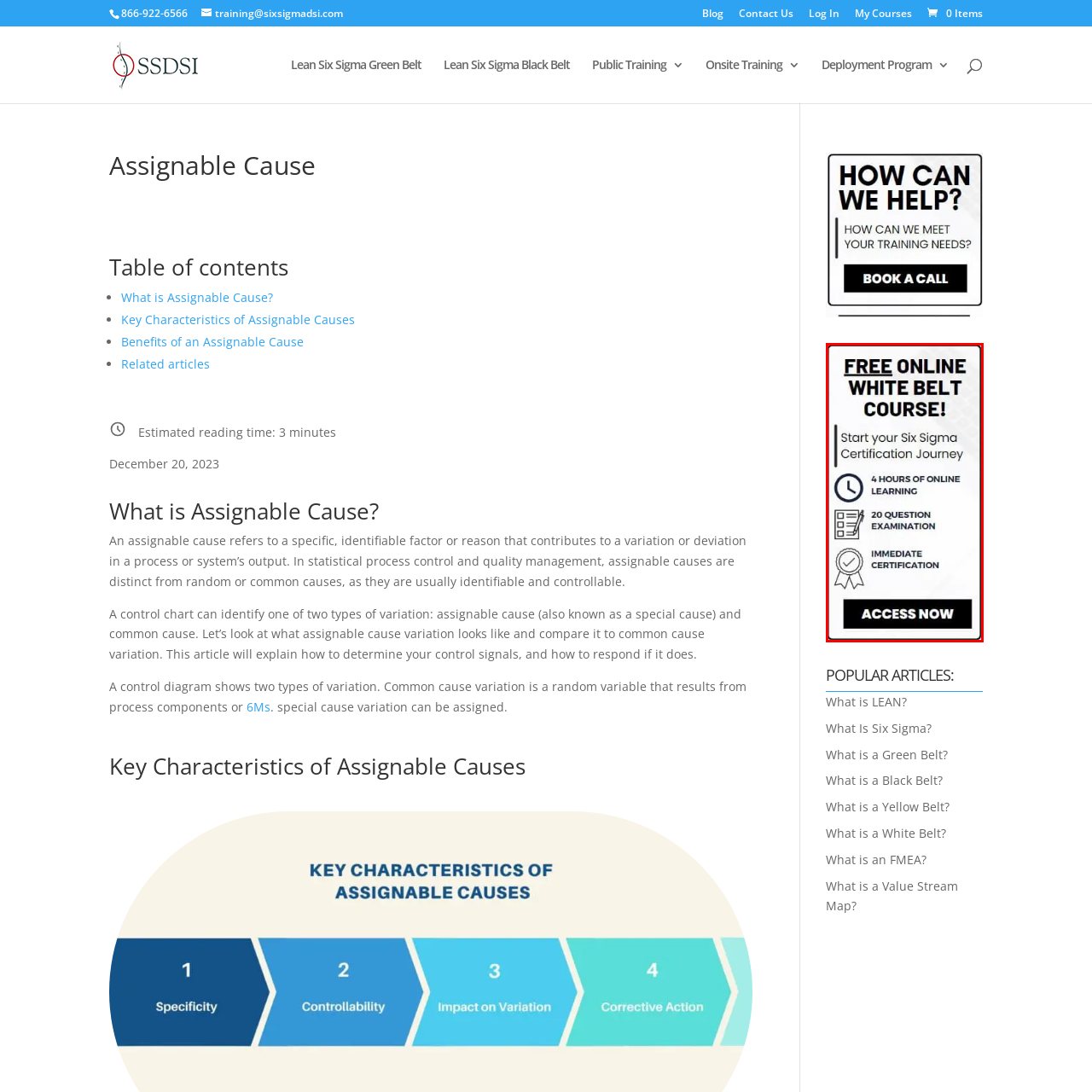Elaborate on the image contained within the red outline, providing as much detail as possible.

The image promotes a **FREE ONLINE WHITE BELT COURSE**, inviting individuals to embark on their Six Sigma certification journey. It highlights key features of the course, including **4 hours of online learning** and a **20-question examination** to assess knowledge. Successful completion leads to **immediate certification**. The bottom of the visual includes a prominent call-to-action button labeled **"ACCESS NOW,"** encouraging viewers to take advantage of this opportunity to enhance their skills in Six Sigma methodology.